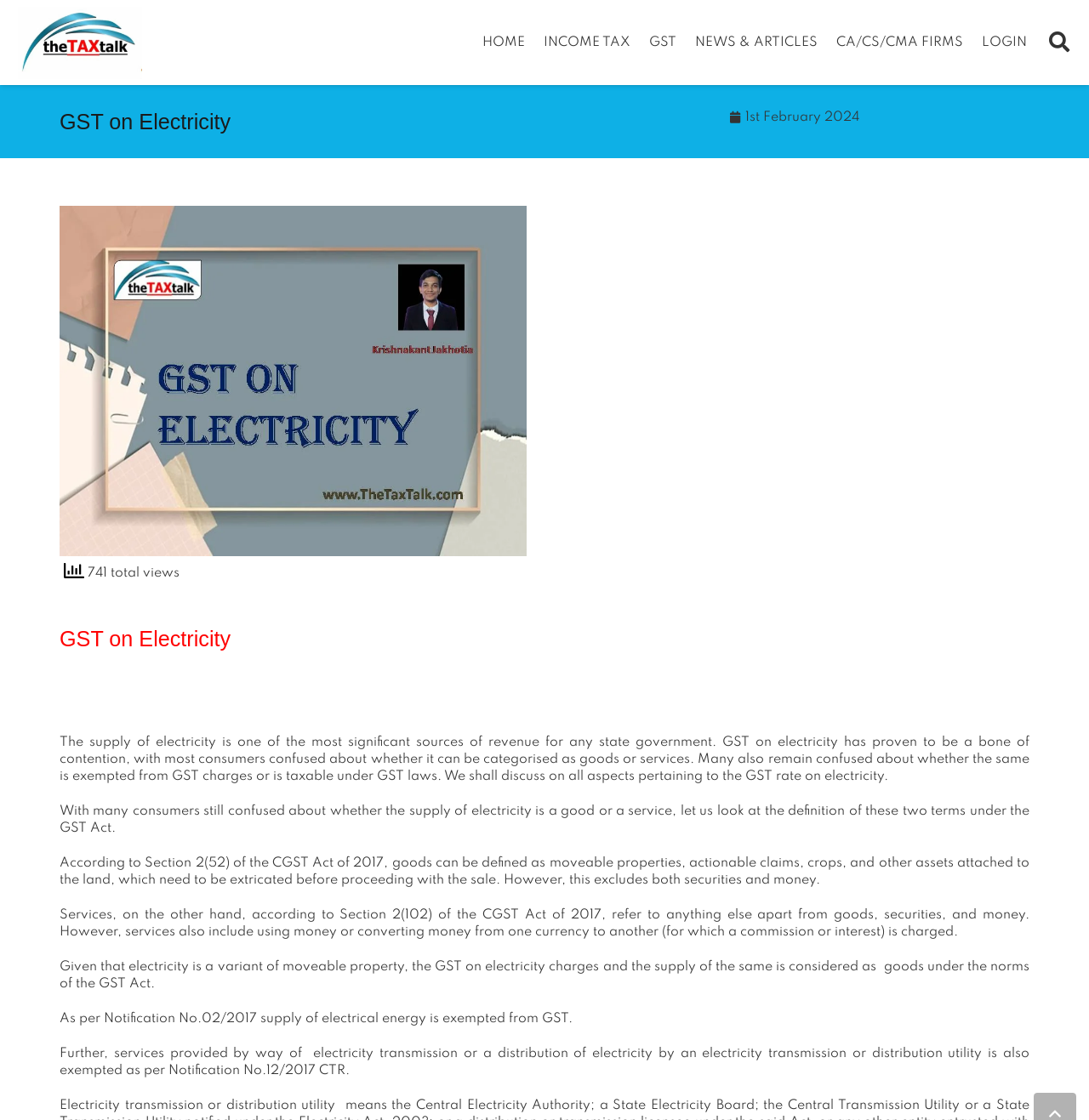Please reply to the following question using a single word or phrase: 
Is the supply of electrical energy exempted from GST?

Yes